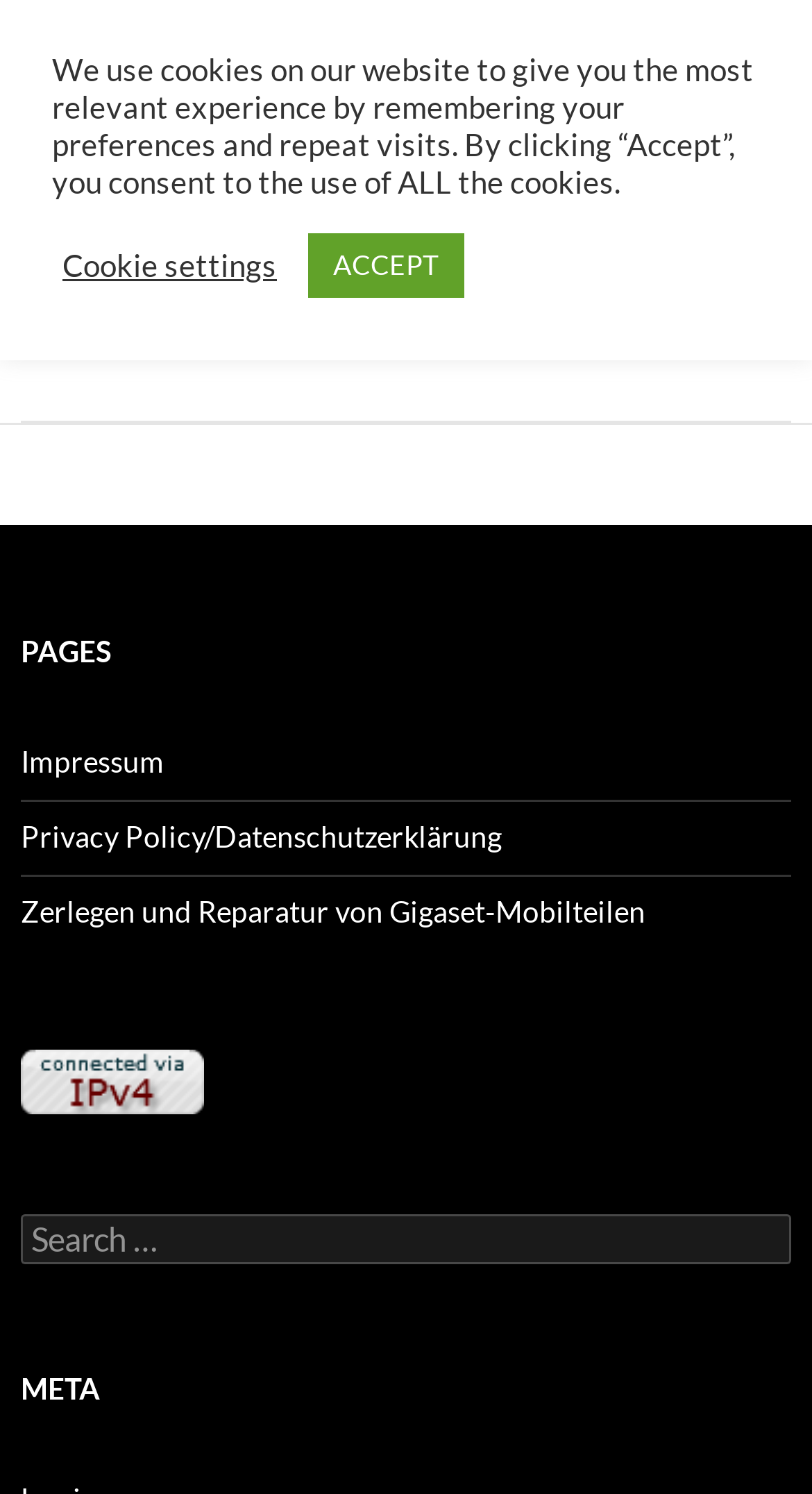Please identify the bounding box coordinates of the element on the webpage that should be clicked to follow this instruction: "view primary menu". The bounding box coordinates should be given as four float numbers between 0 and 1, formatted as [left, top, right, bottom].

[0.877, 0.0, 1.0, 0.067]